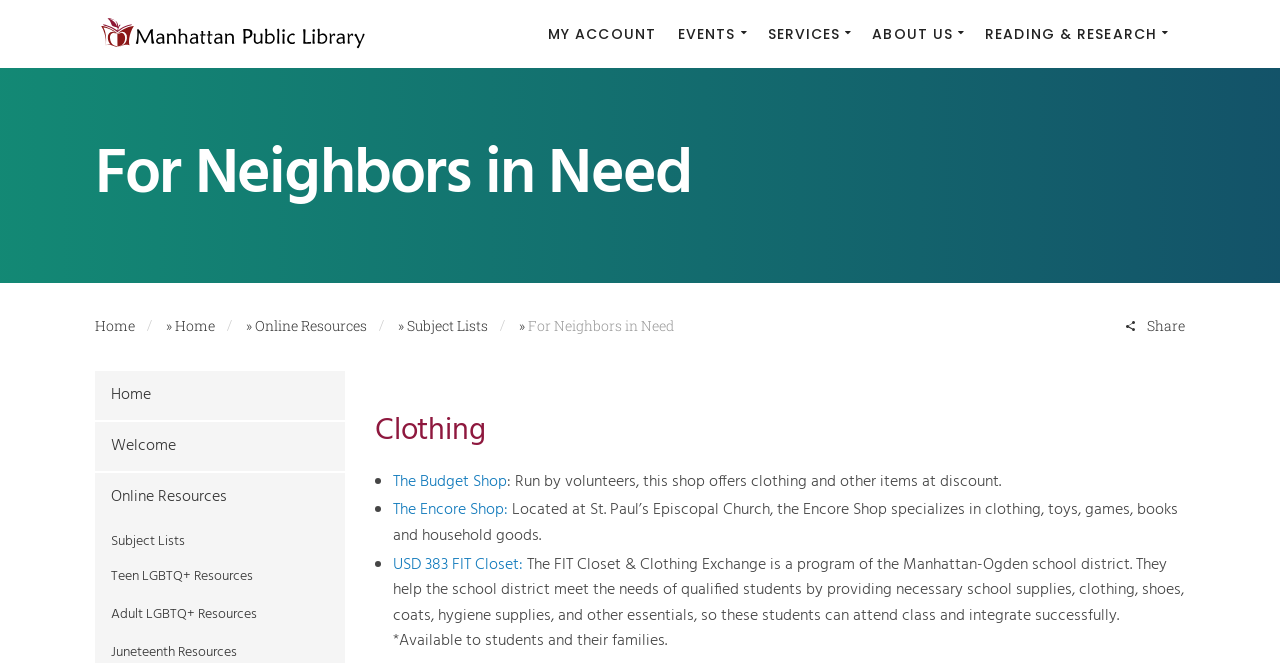Please identify the bounding box coordinates of the element's region that I should click in order to complete the following instruction: "Learn about the Budget Shop". The bounding box coordinates consist of four float numbers between 0 and 1, i.e., [left, top, right, bottom].

[0.307, 0.707, 0.396, 0.746]